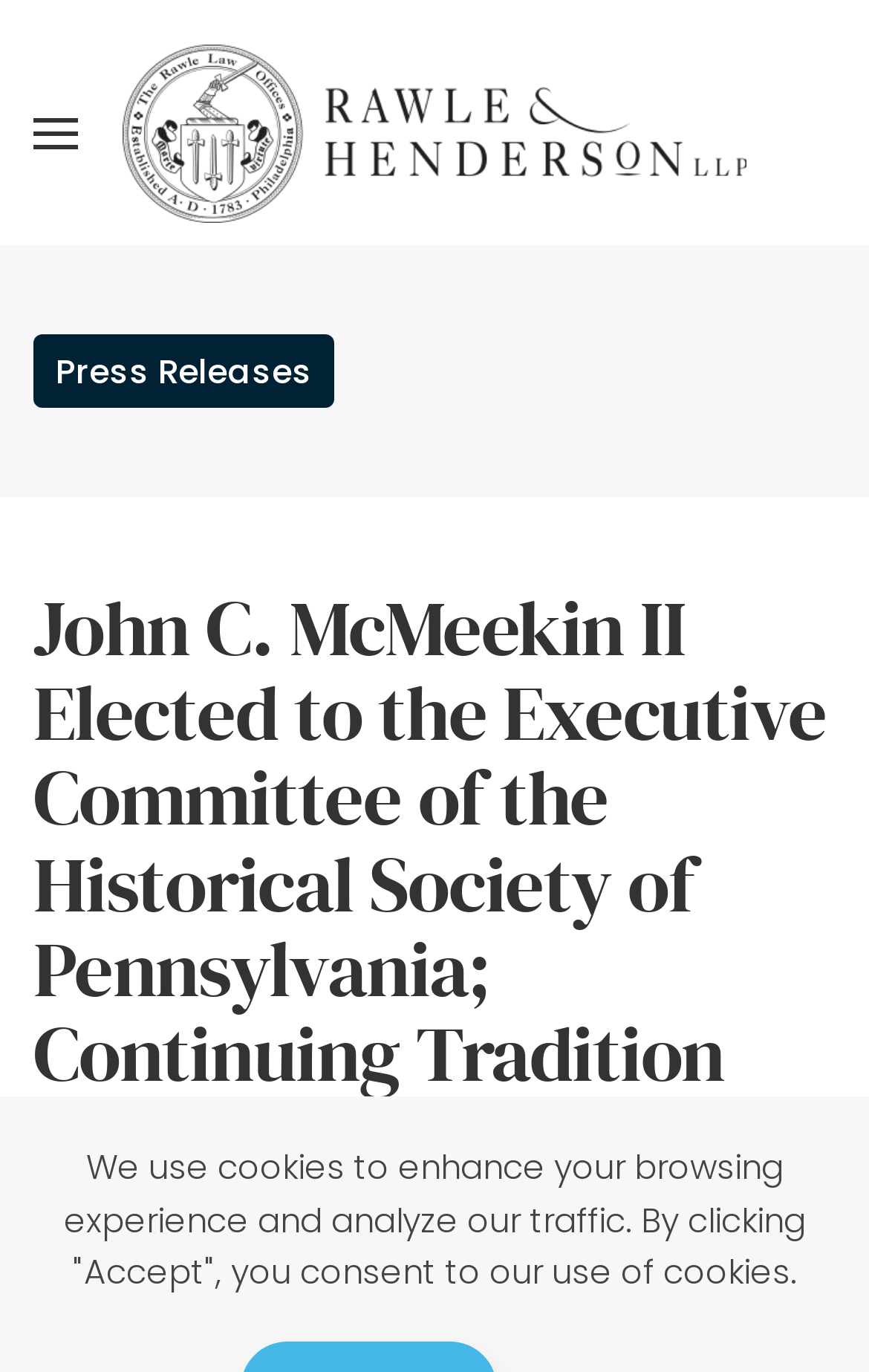What is the name of the firm founder mentioned on the webpage?
From the screenshot, provide a brief answer in one word or phrase.

William Rawle